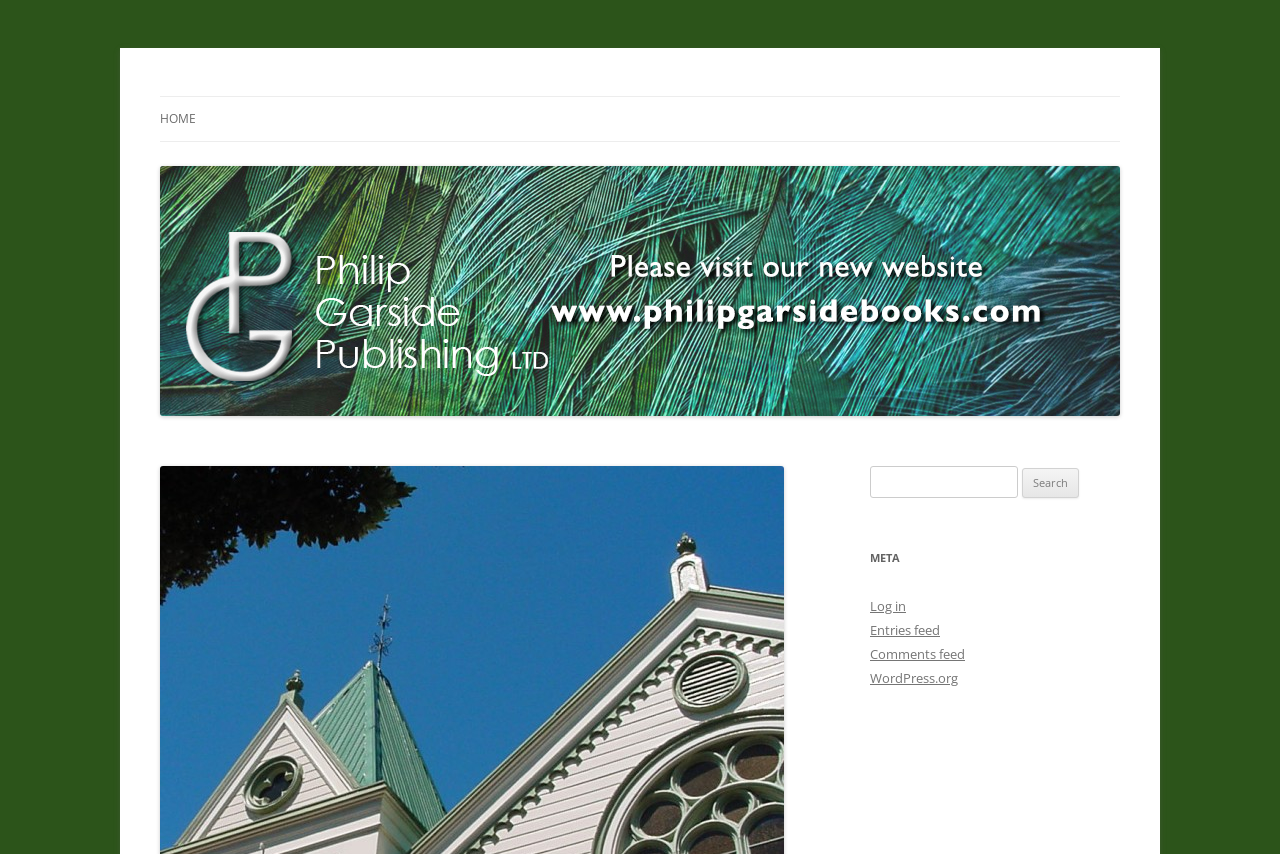Indicate the bounding box coordinates of the element that must be clicked to execute the instruction: "Visit the Philip Garside Publishing Limited homepage". The coordinates should be given as four float numbers between 0 and 1, i.e., [left, top, right, bottom].

[0.125, 0.084, 0.459, 0.141]